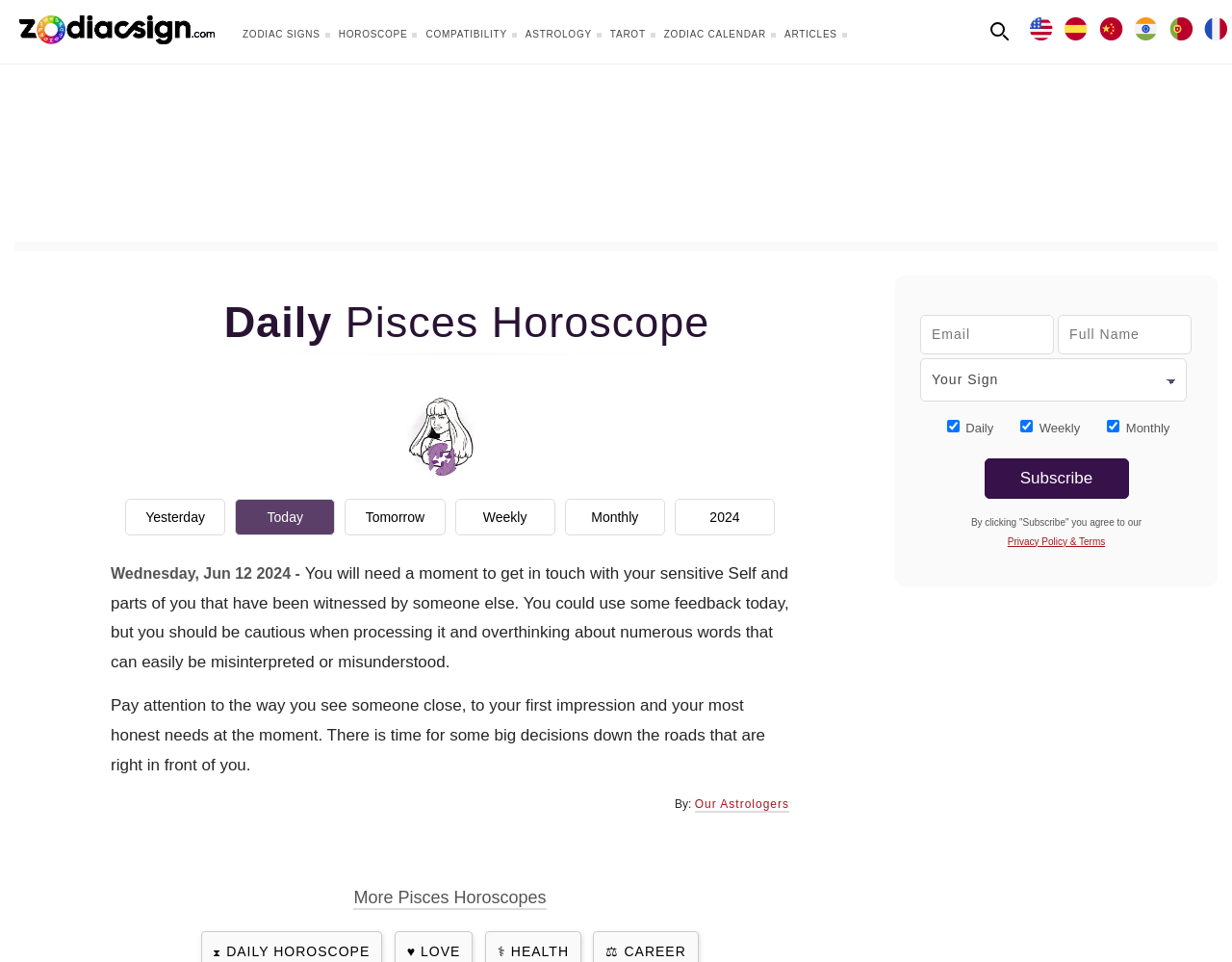Kindly determine the bounding box coordinates of the area that needs to be clicked to fulfill this instruction: "Subscribe to daily horoscope".

[0.799, 0.476, 0.916, 0.518]